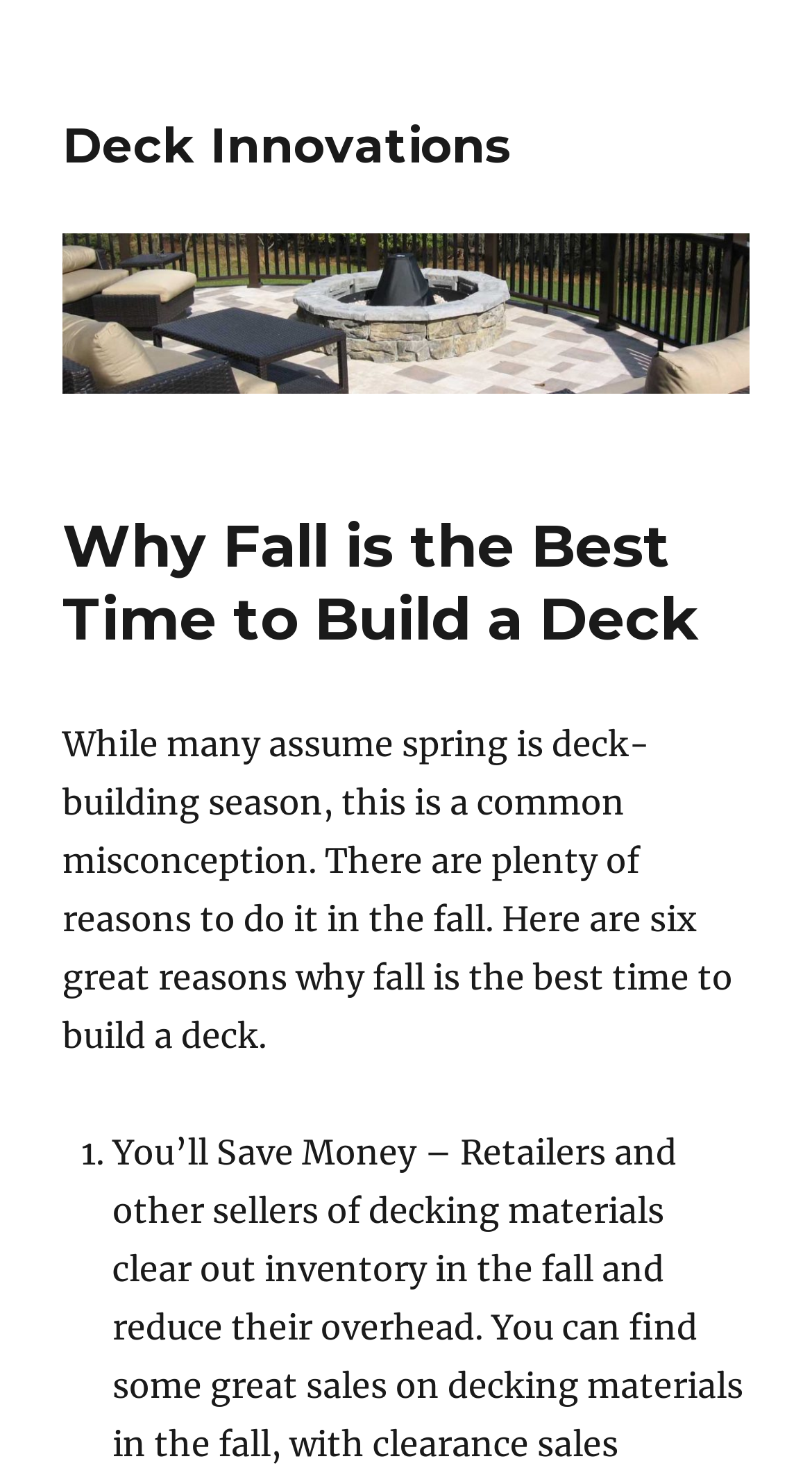What is the position of the image on the webpage?
Respond to the question with a well-detailed and thorough answer.

Based on the bounding box coordinates, the image is located at [0.077, 0.159, 0.923, 0.268], which indicates that it is positioned at the top-left of the webpage.